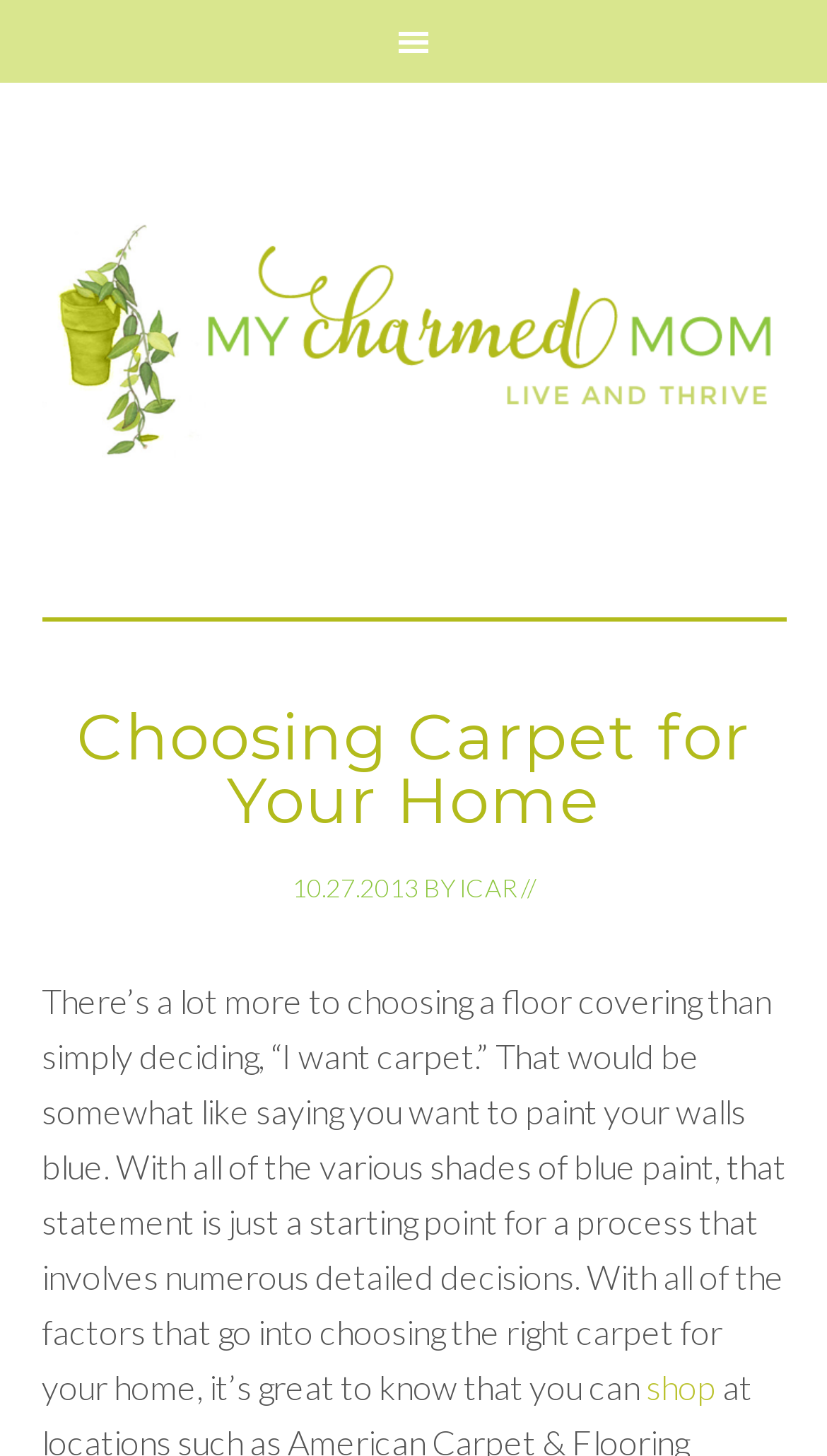Find the coordinates for the bounding box of the element with this description: "shop".

[0.781, 0.938, 0.865, 0.965]